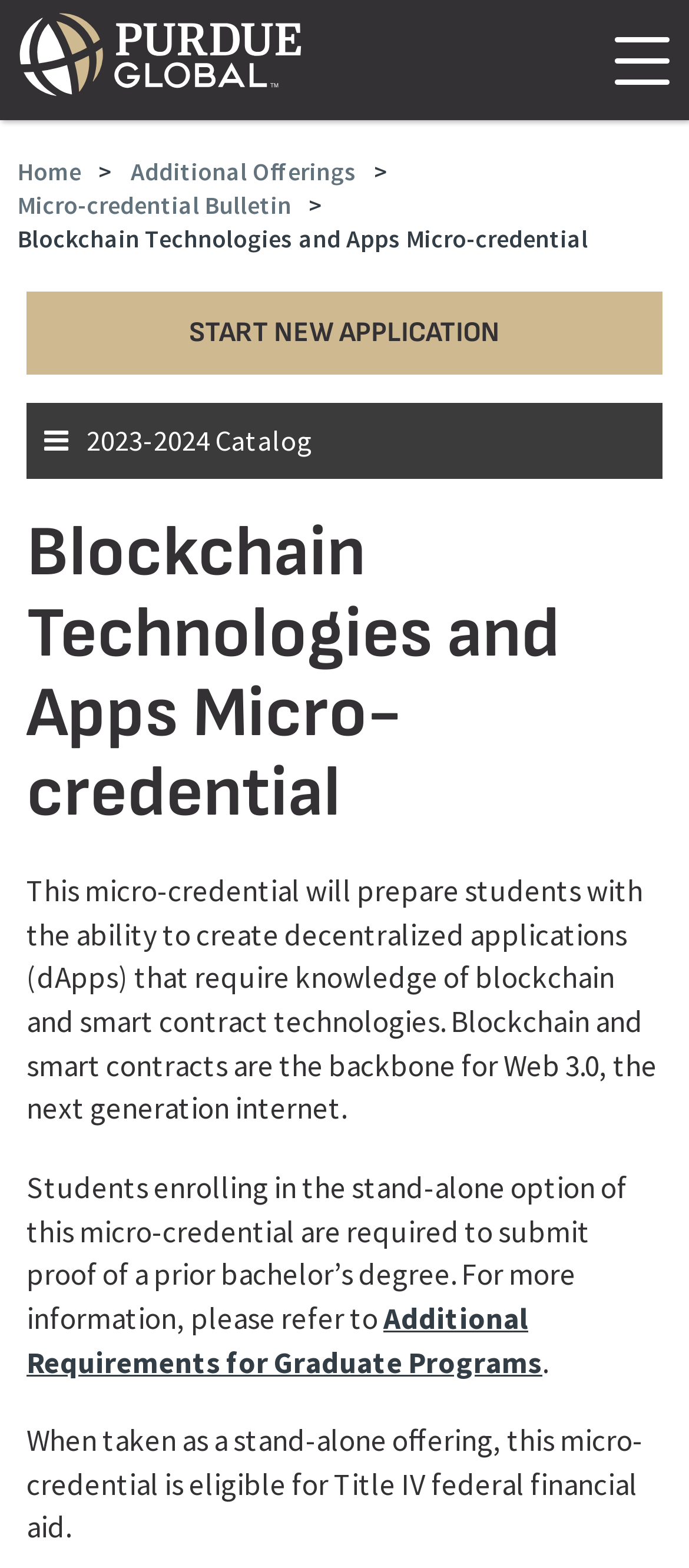Determine the bounding box coordinates of the clickable area required to perform the following instruction: "Go to the Home page". The coordinates should be represented as four float numbers between 0 and 1: [left, top, right, bottom].

[0.026, 0.099, 0.118, 0.119]